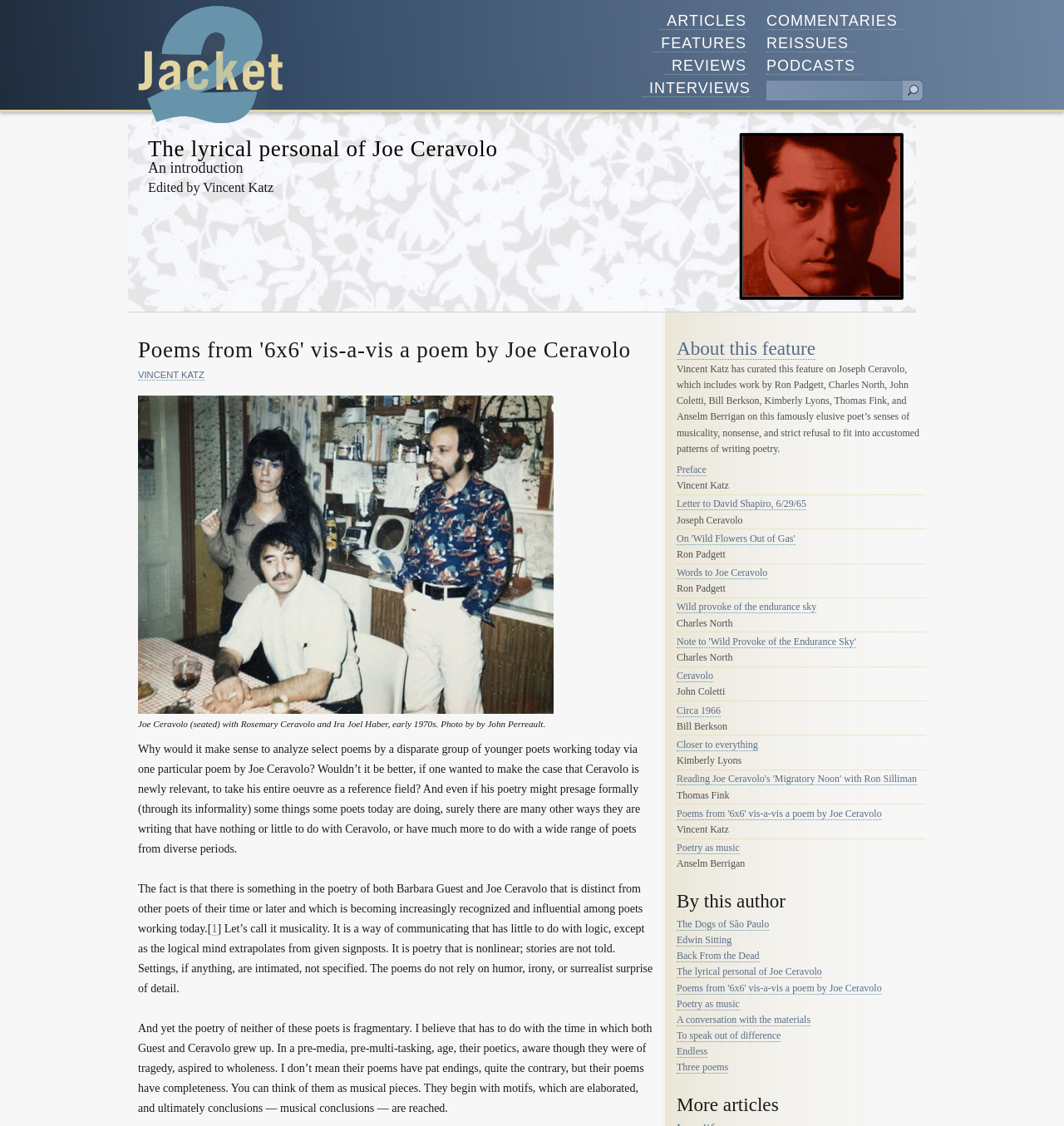Please determine the bounding box coordinates for the UI element described here. Use the format (top-left x, top-left y, bottom-right x, bottom-right y) with values bounded between 0 and 1: Reviews

[0.624, 0.051, 0.702, 0.066]